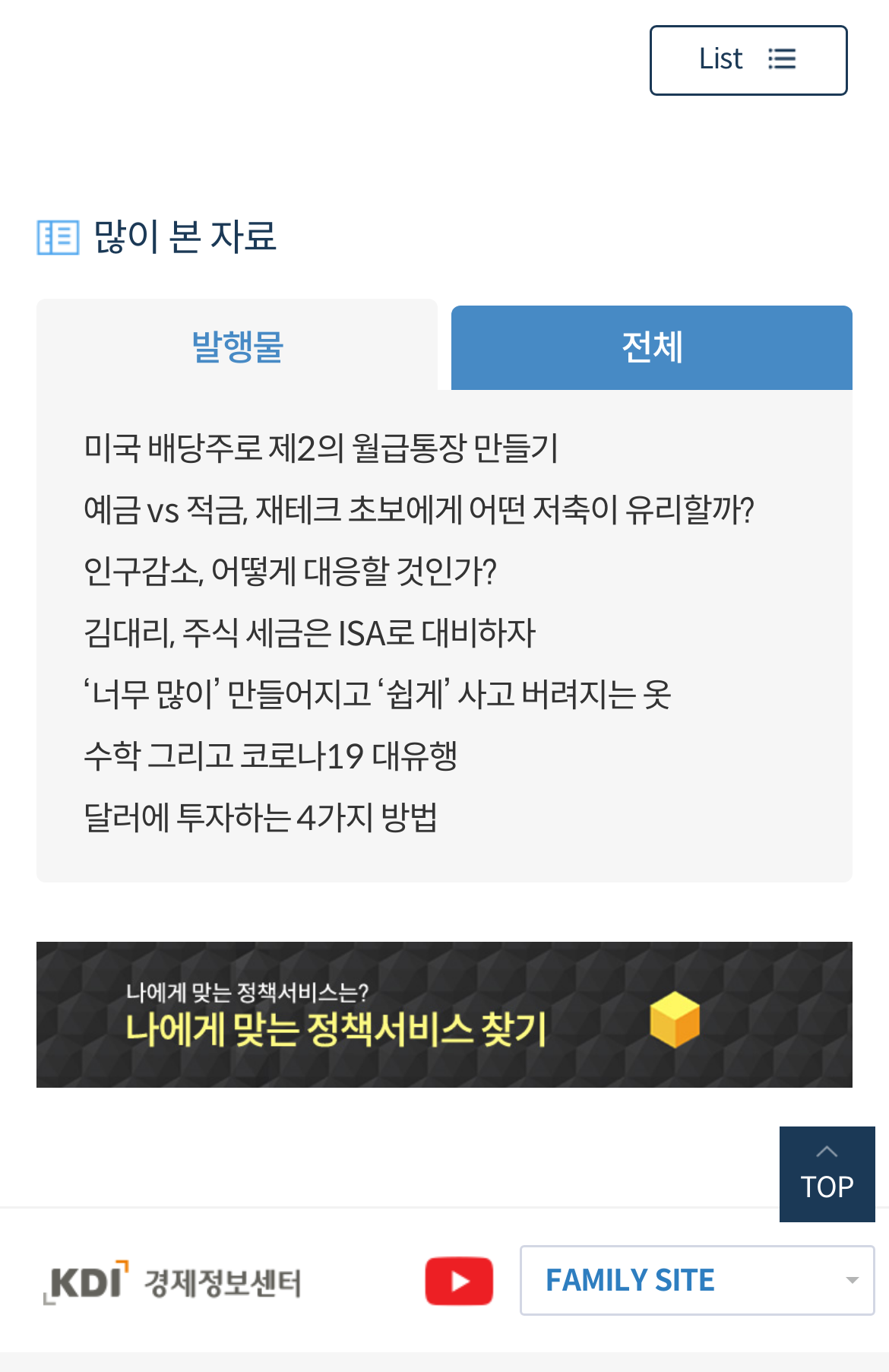What is the position of the 'TOP' button?
Provide a one-word or short-phrase answer based on the image.

bottom-right